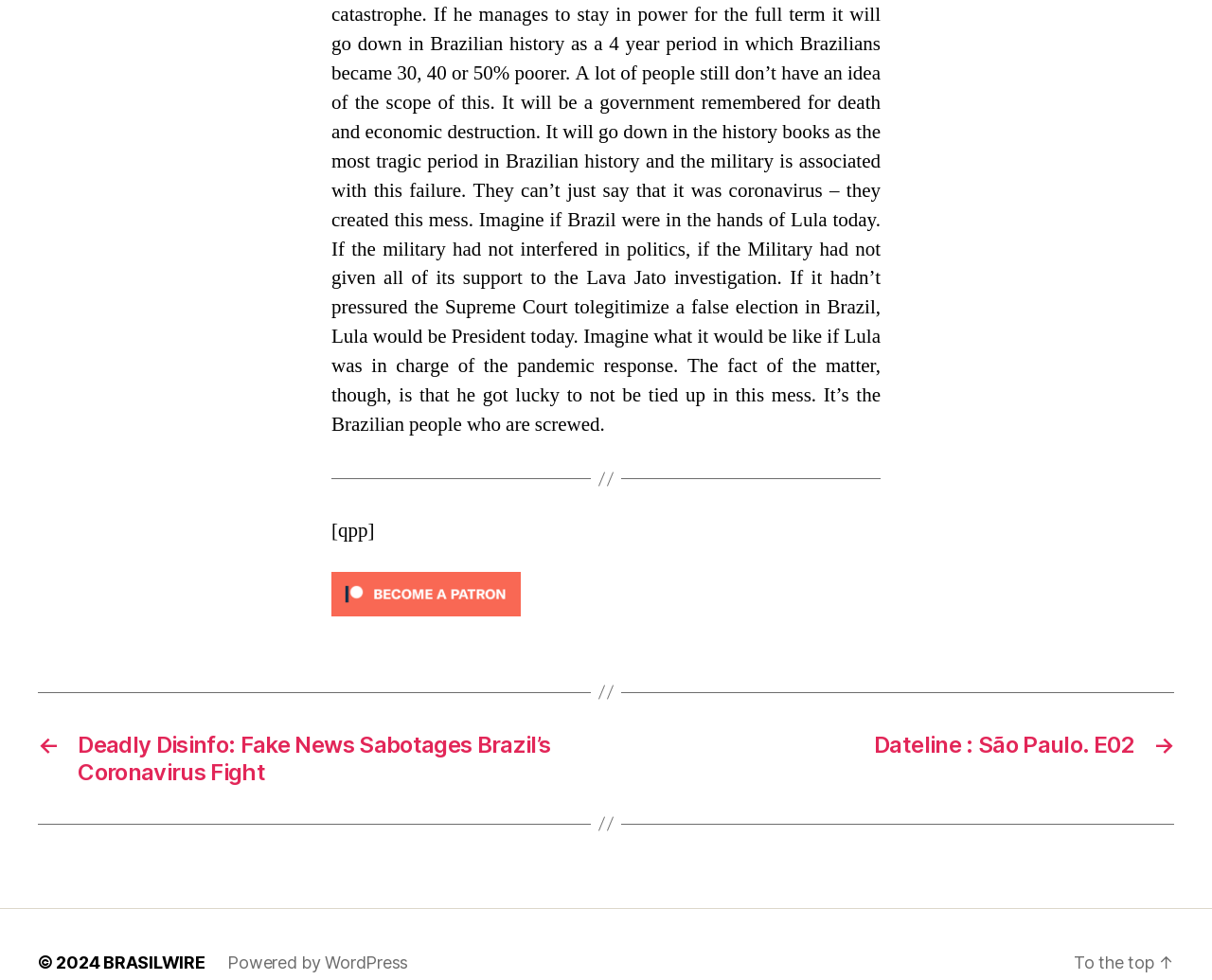What is the orientation of the separator?
Using the image, provide a detailed and thorough answer to the question.

The separator element has an orientation attribute with a value of 'horizontal', indicating that it is a horizontal separator.